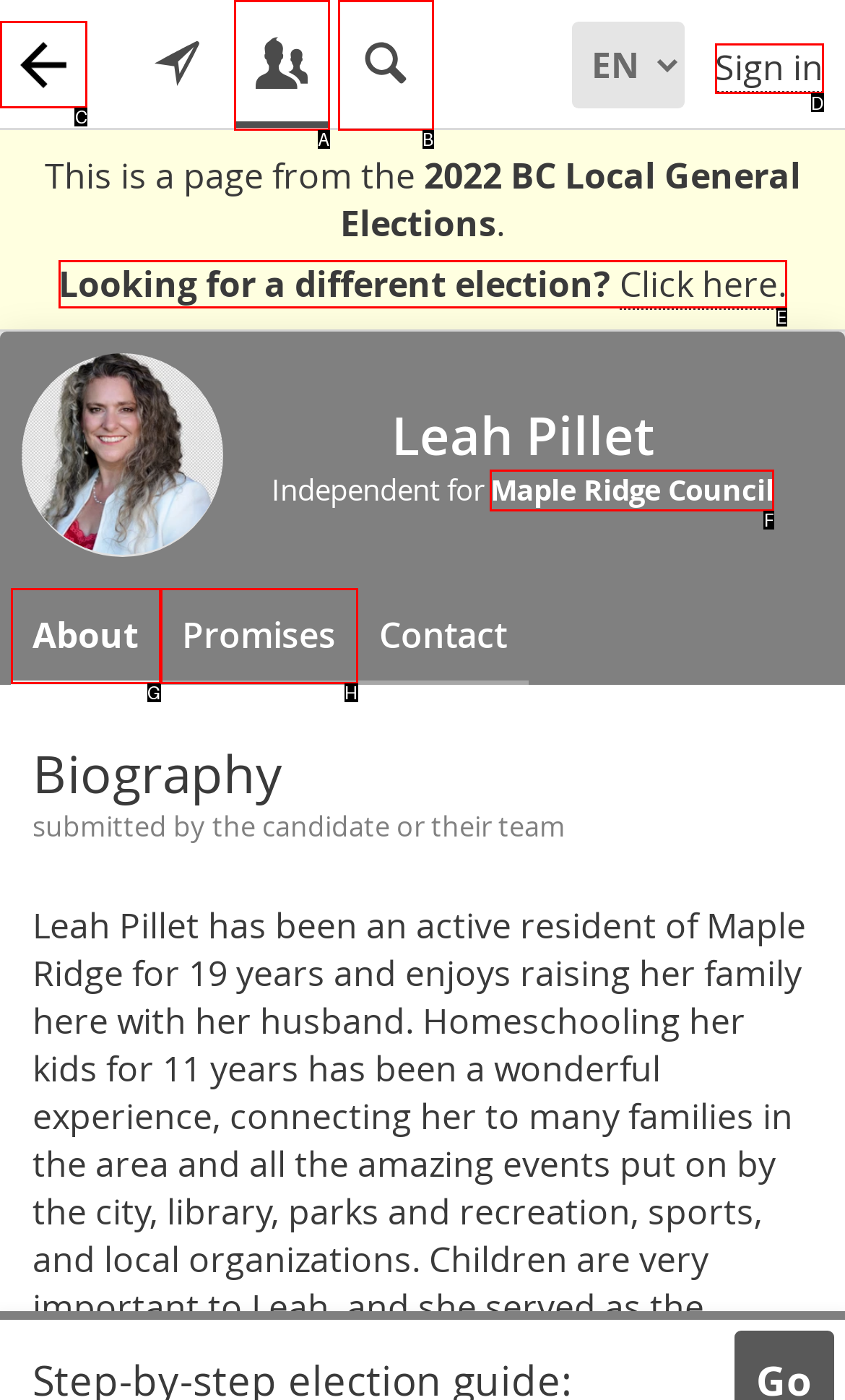Select the letter of the UI element you need to click to complete this task: Go to VoteMate Home.

C